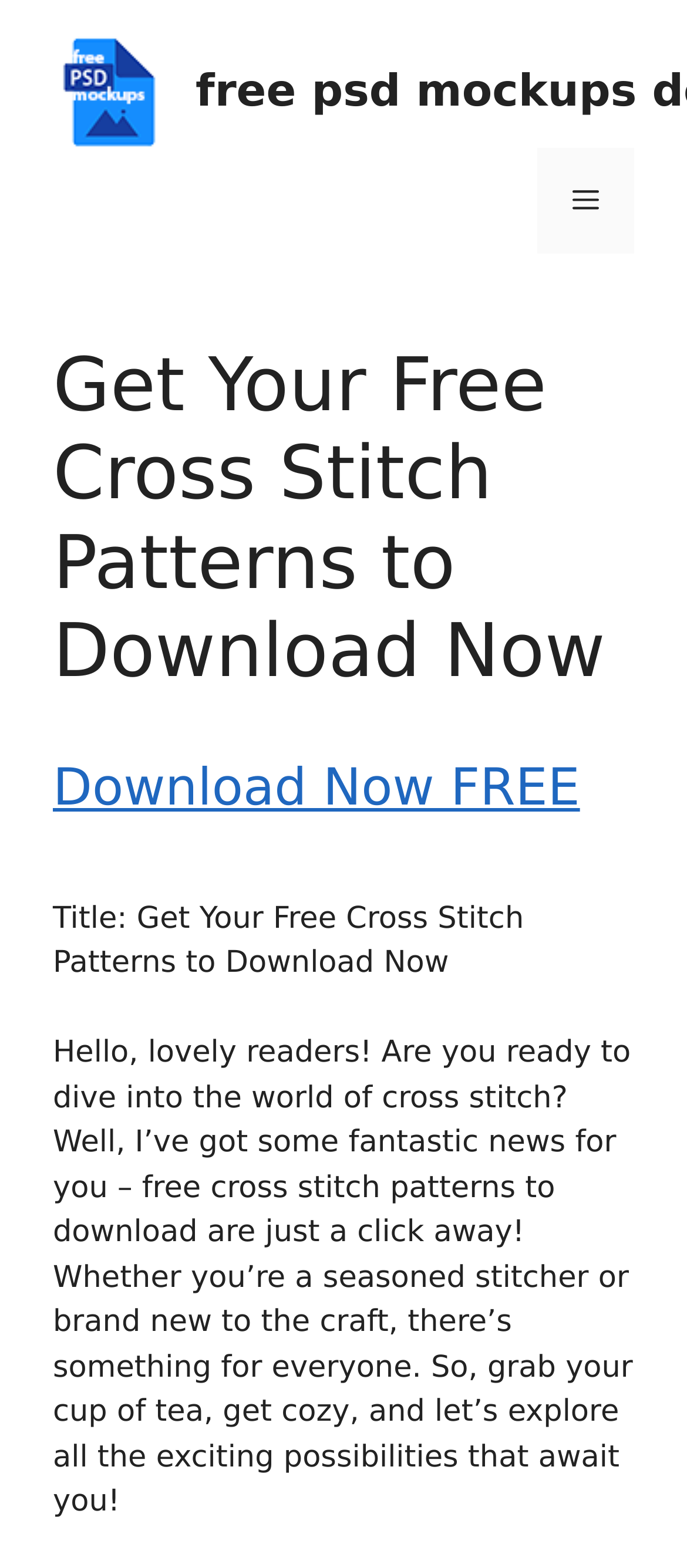What is the target audience of this website?
Please give a detailed and elaborate answer to the question based on the image.

The website's content, including the mention of 'seasoned stitcher' and 'brand new to the craft', suggests that the target audience is individuals who are interested in cross stitch, regardless of their level of experience.